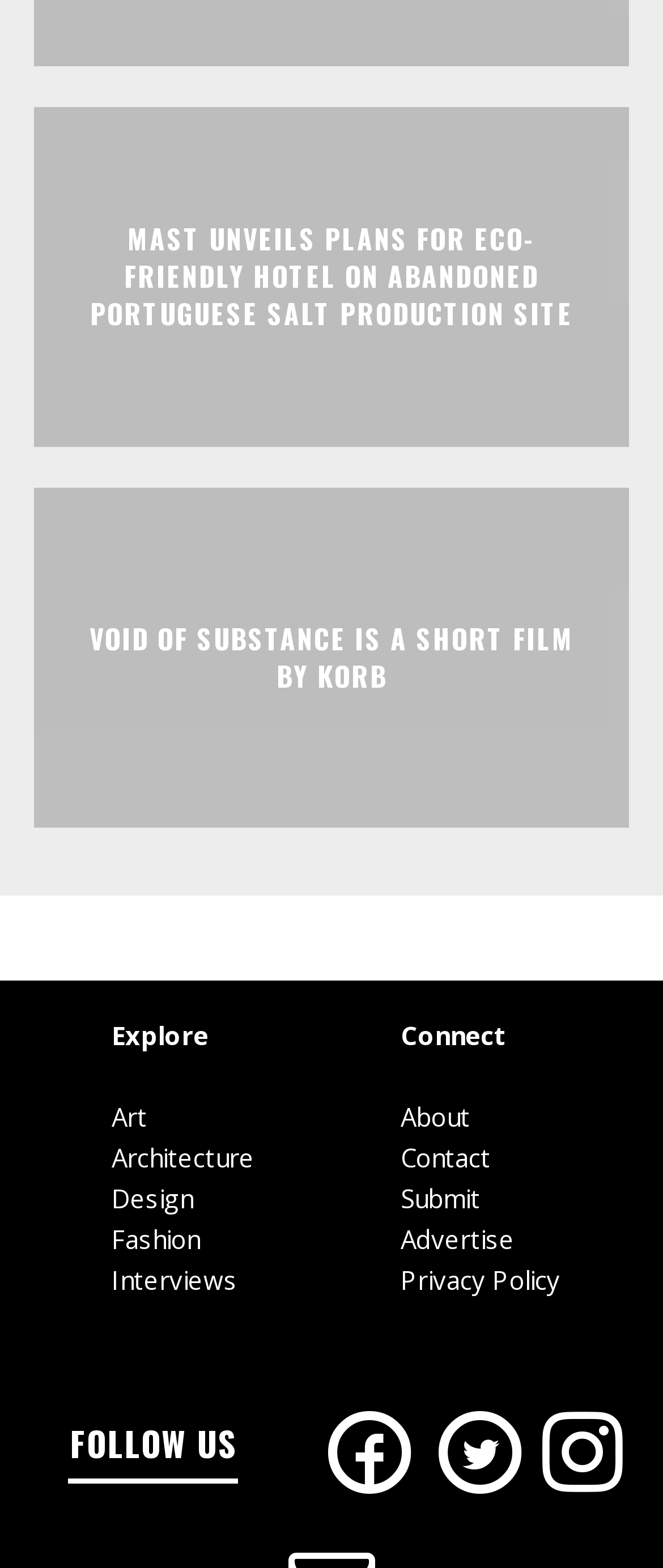Locate the bounding box coordinates of the clickable area needed to fulfill the instruction: "Read about MAST's eco-friendly hotel plans".

[0.051, 0.068, 0.949, 0.285]